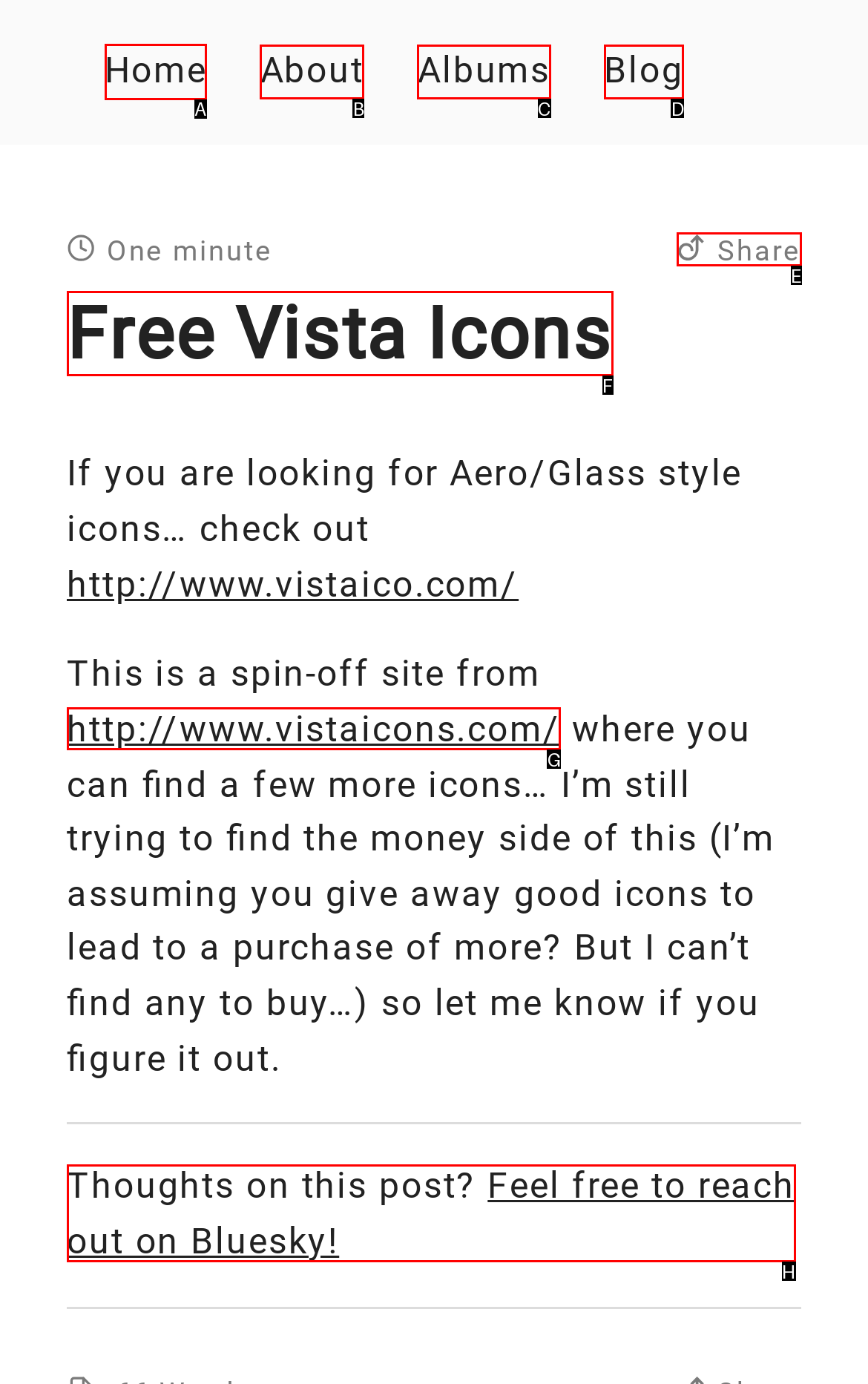Select the appropriate HTML element to click for the following task: Click on the Home link
Answer with the letter of the selected option from the given choices directly.

A